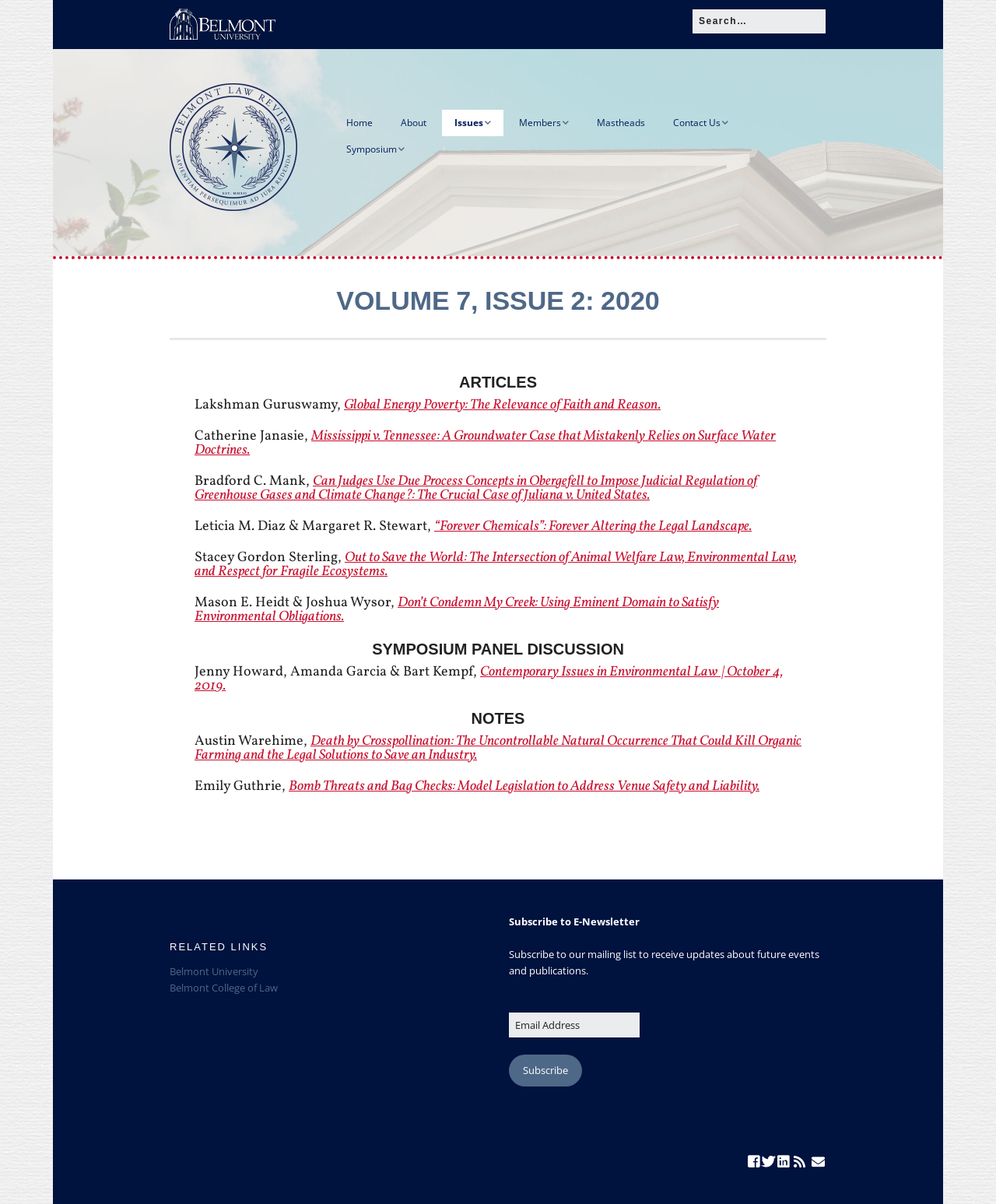Find and provide the bounding box coordinates for the UI element described with: "title="Belmont College of Law"".

[0.17, 0.026, 0.277, 0.035]